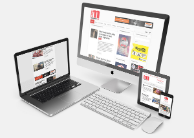Are the devices showing the same website?
Could you please answer the question thoroughly and with as much detail as possible?

The image shows that the desktop monitor, laptop, and tablet are all displaying the same website, which is a news website focused on the meat industry, emphasizing the platform's accessibility across devices.